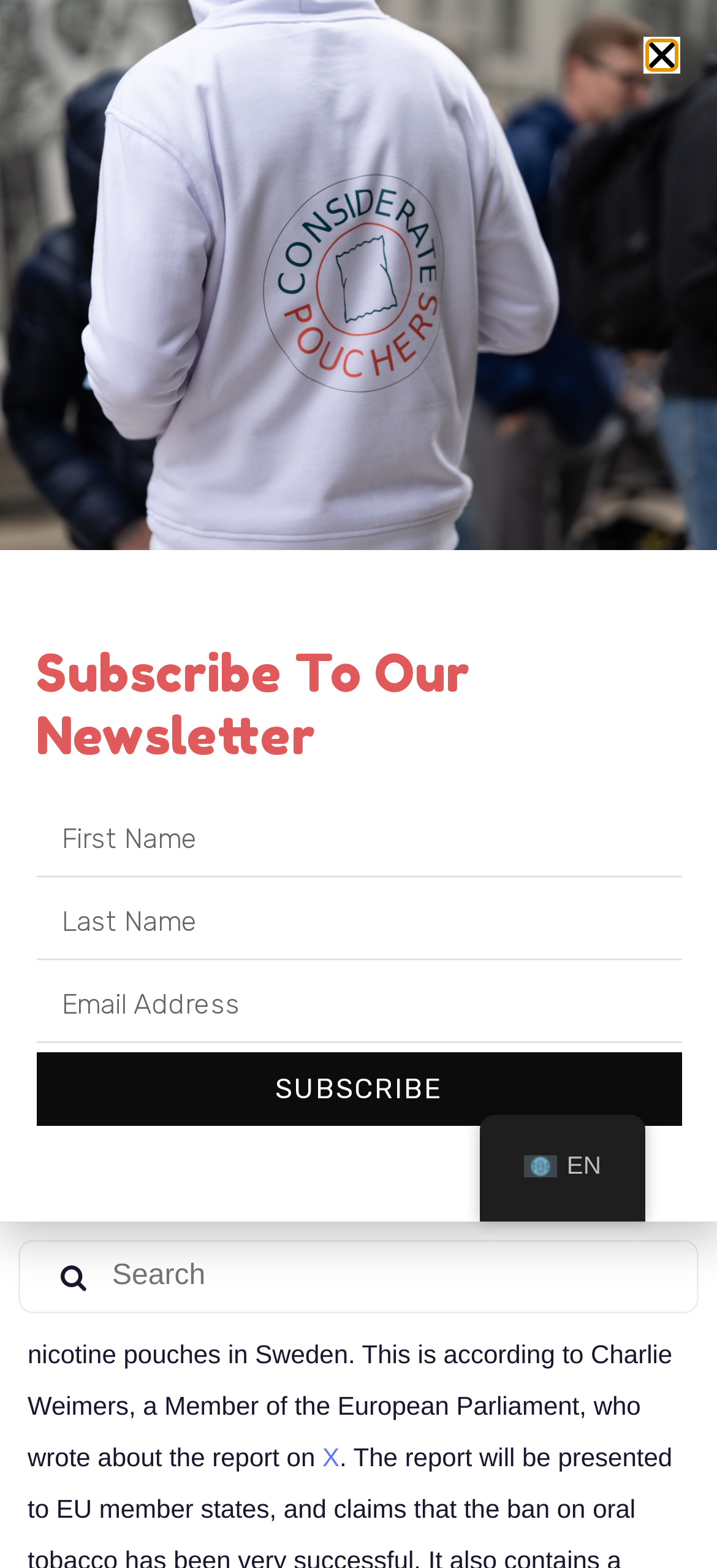Extract the bounding box coordinates of the UI element described: "Blog". Provide the coordinates in the format [left, top, right, bottom] with values ranging from 0 to 1.

[0.456, 0.585, 0.544, 0.611]